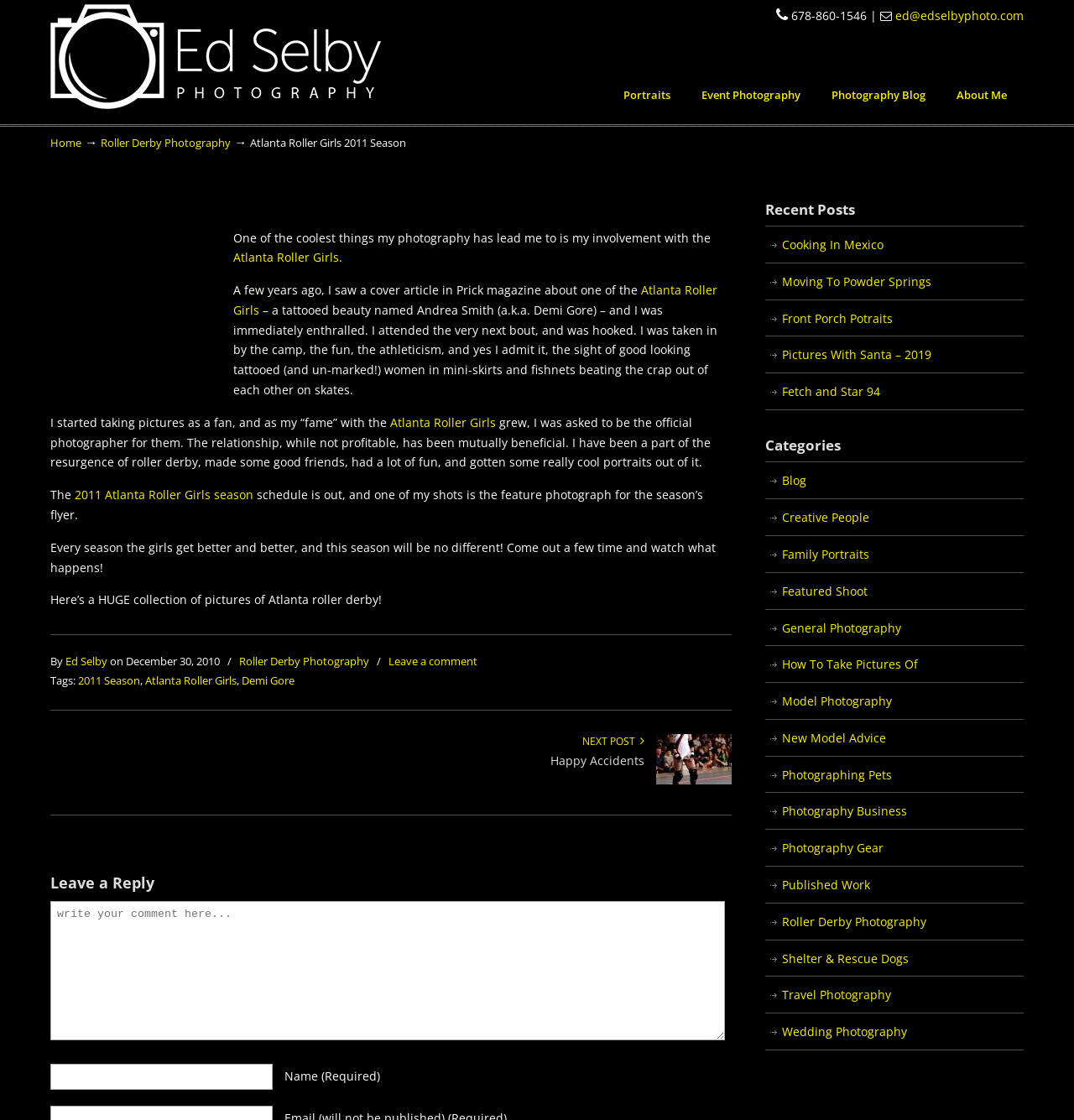Please locate the bounding box coordinates of the region I need to click to follow this instruction: "visit the profile of payalkapoor980".

None